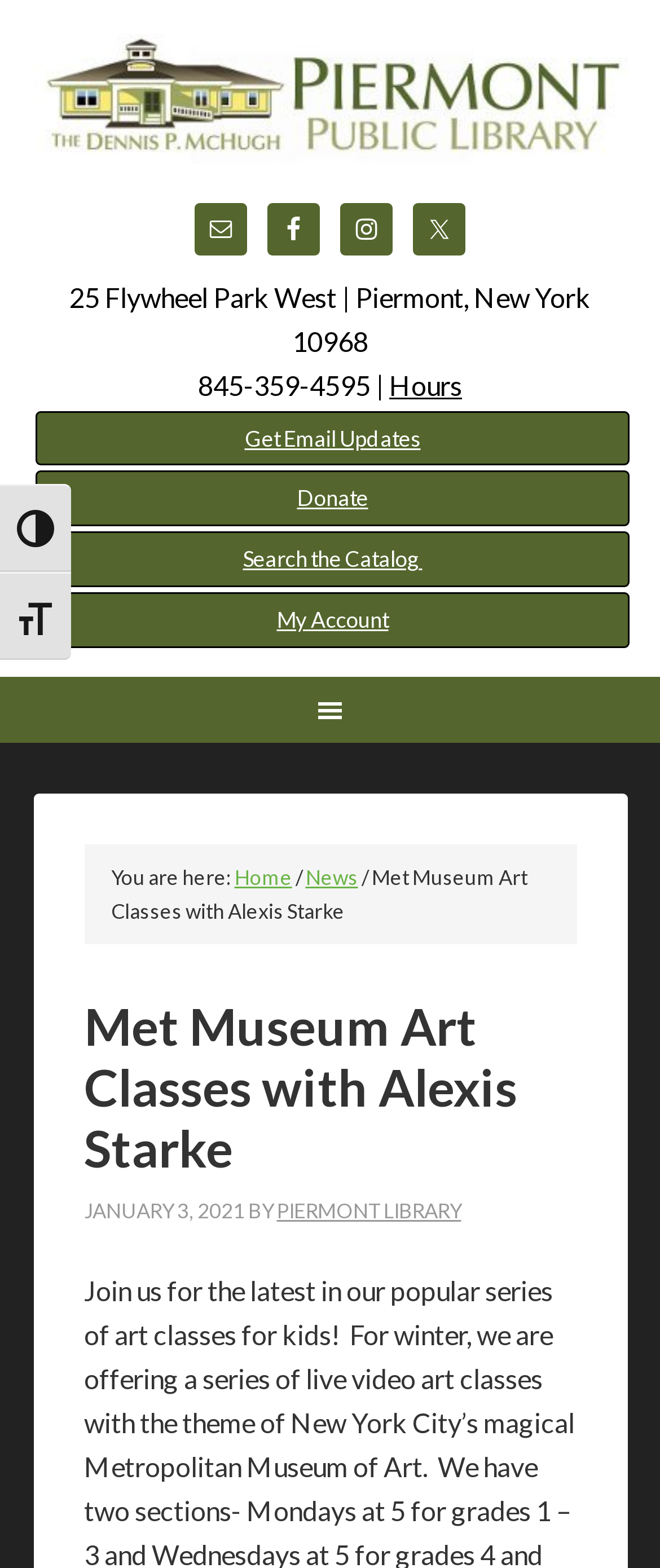Please specify the coordinates of the bounding box for the element that should be clicked to carry out this instruction: "Toggle high contrast". The coordinates must be four float numbers between 0 and 1, formatted as [left, top, right, bottom].

[0.0, 0.308, 0.108, 0.364]